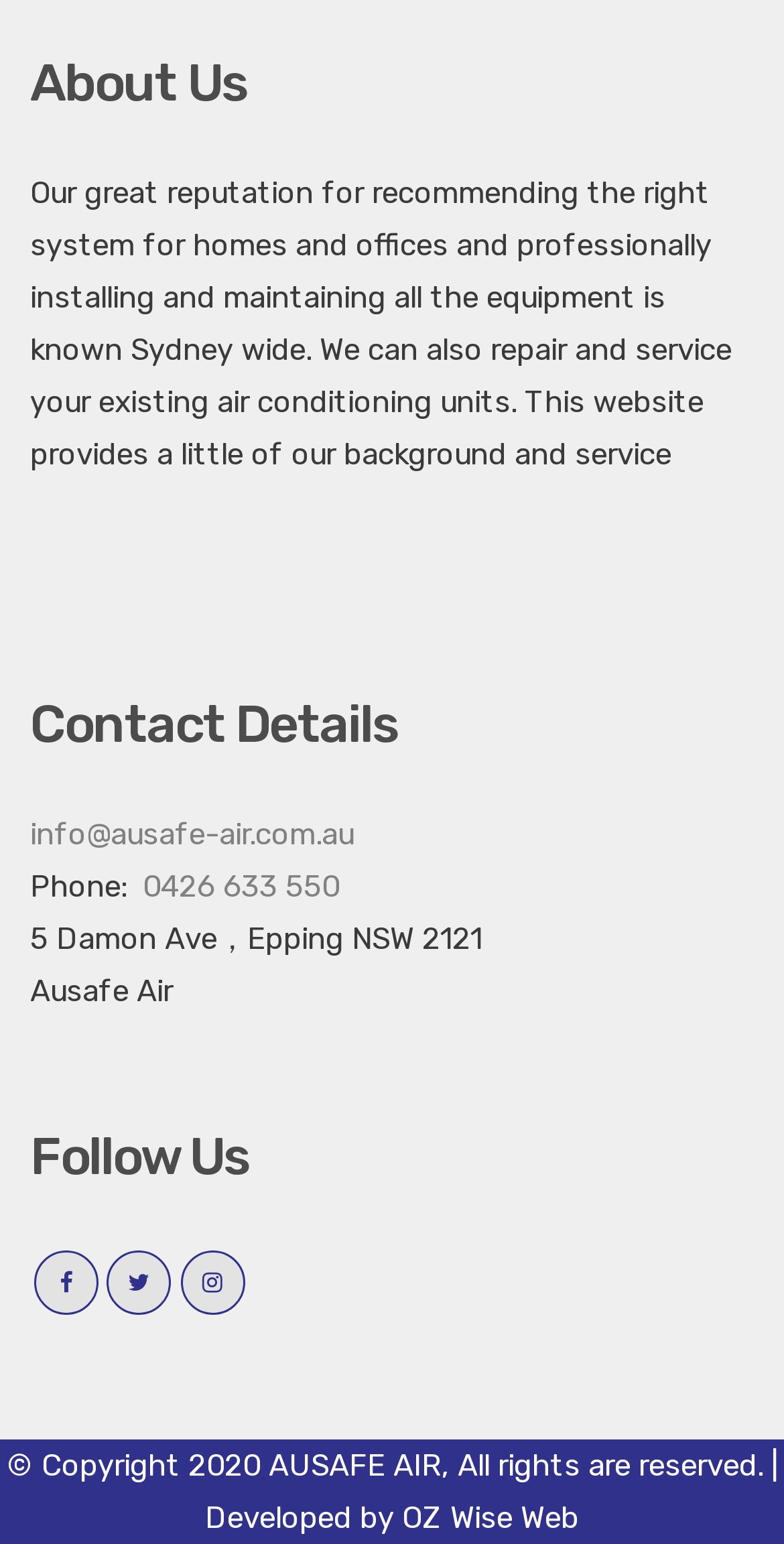Identify the bounding box for the UI element described as: "info@ausafe-air.com.au". The coordinates should be four float numbers between 0 and 1, i.e., [left, top, right, bottom].

[0.038, 0.529, 0.451, 0.552]